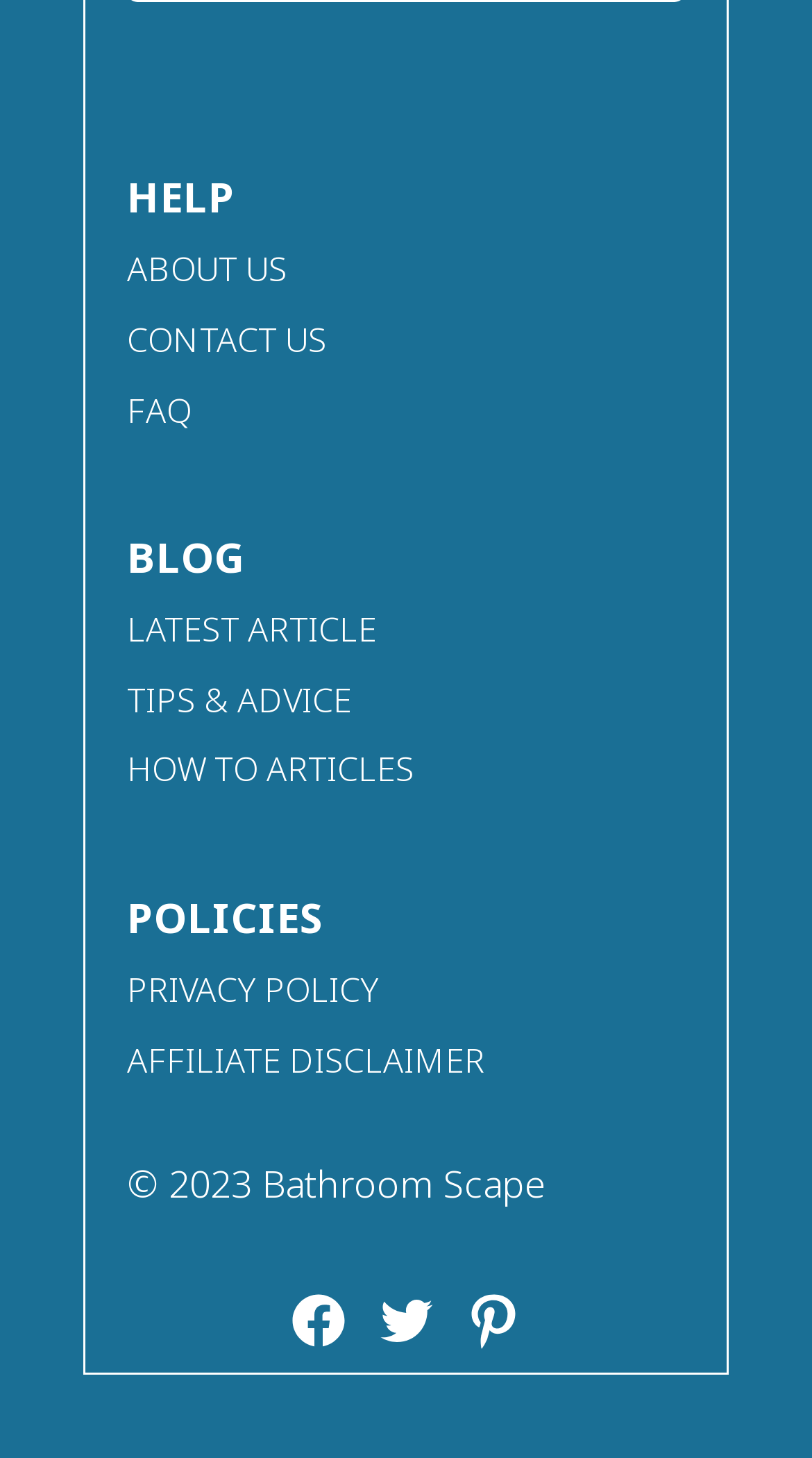Determine the bounding box coordinates of the element's region needed to click to follow the instruction: "visit Facebook page". Provide these coordinates as four float numbers between 0 and 1, formatted as [left, top, right, bottom].

[0.354, 0.884, 0.431, 0.926]